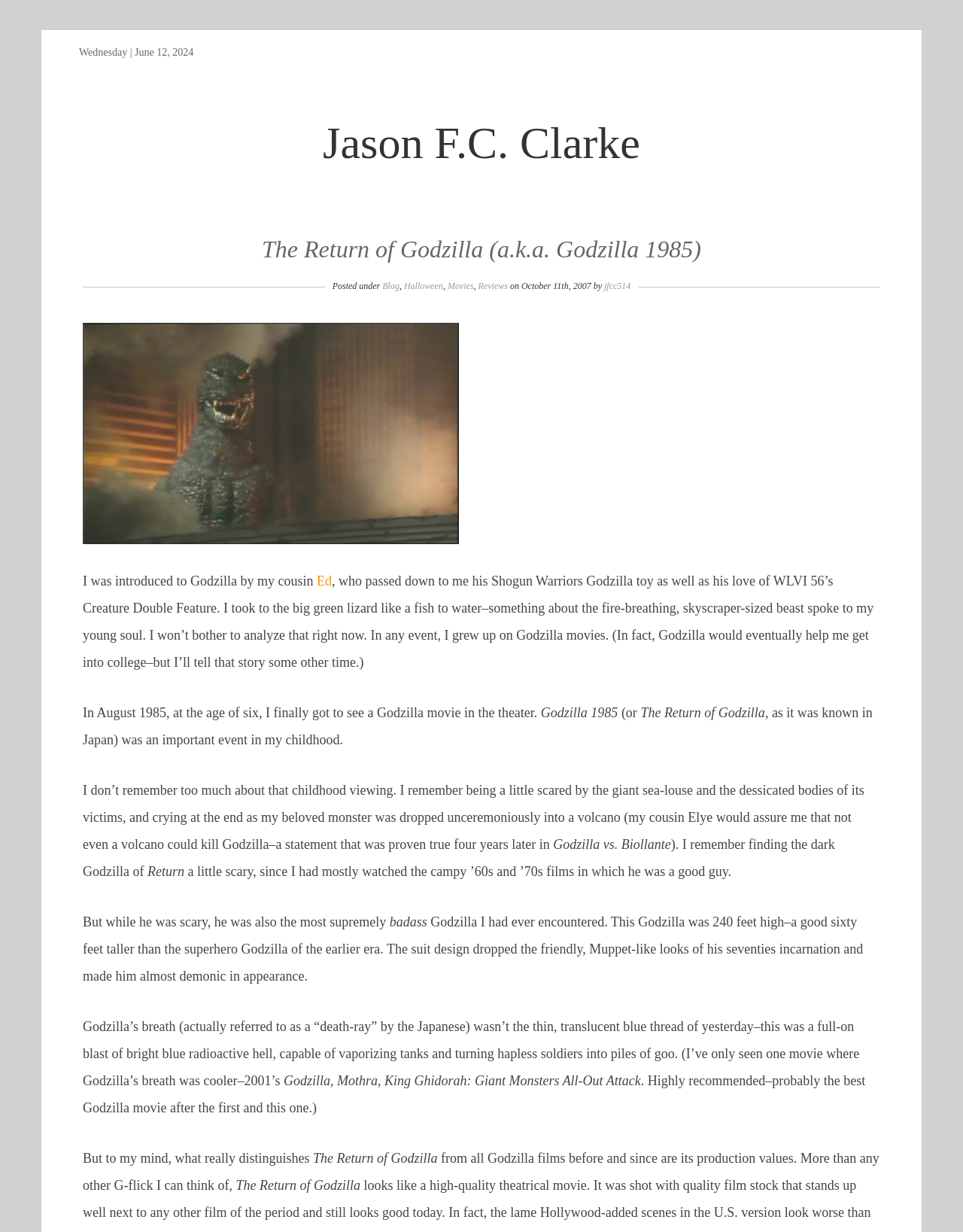Using details from the image, please answer the following question comprehensively:
What is the author's name?

The author's name is mentioned in the heading 'Jason F.C. Clarke' and also as a link with the same text. It is located at the top of the webpage.